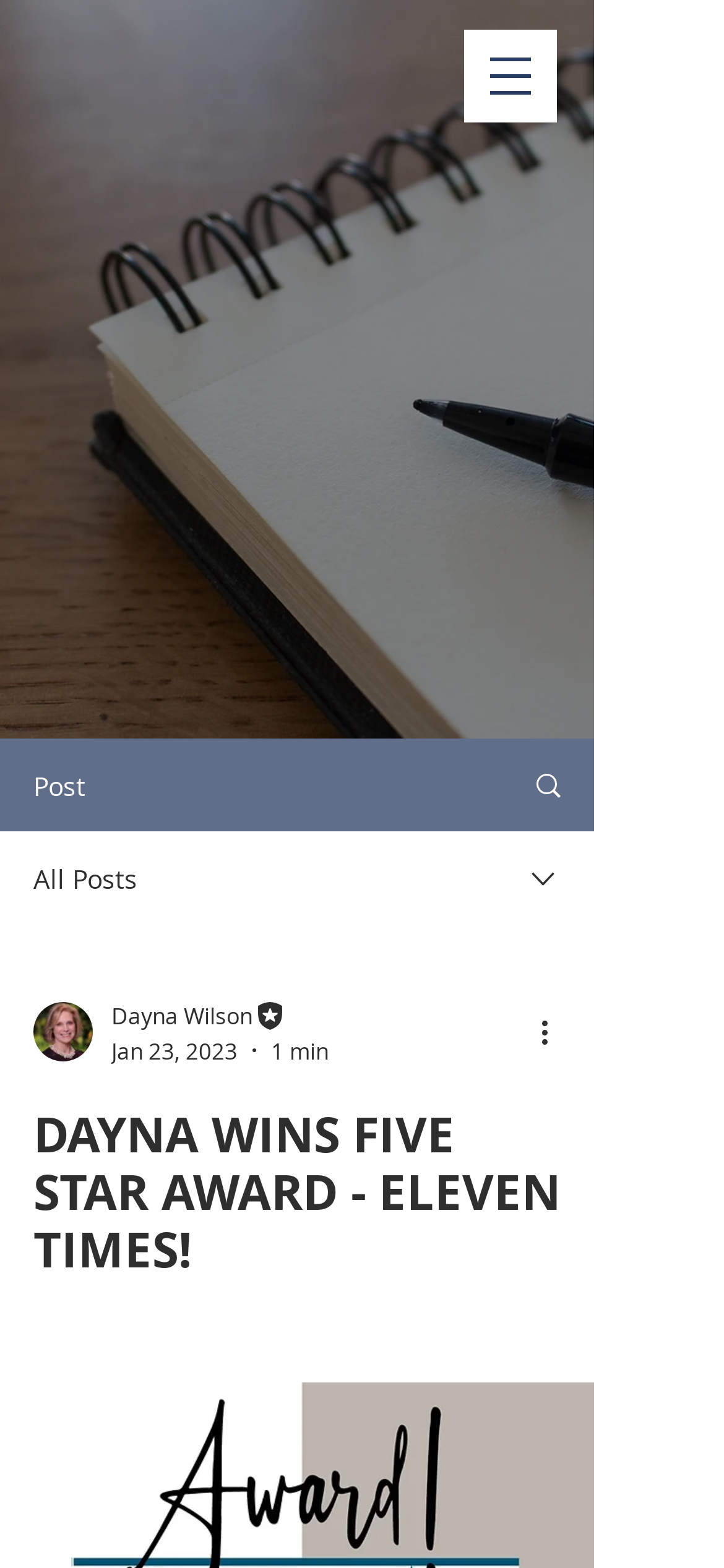What is the type of the 'Post' element?
Respond with a short answer, either a single word or a phrase, based on the image.

StaticText